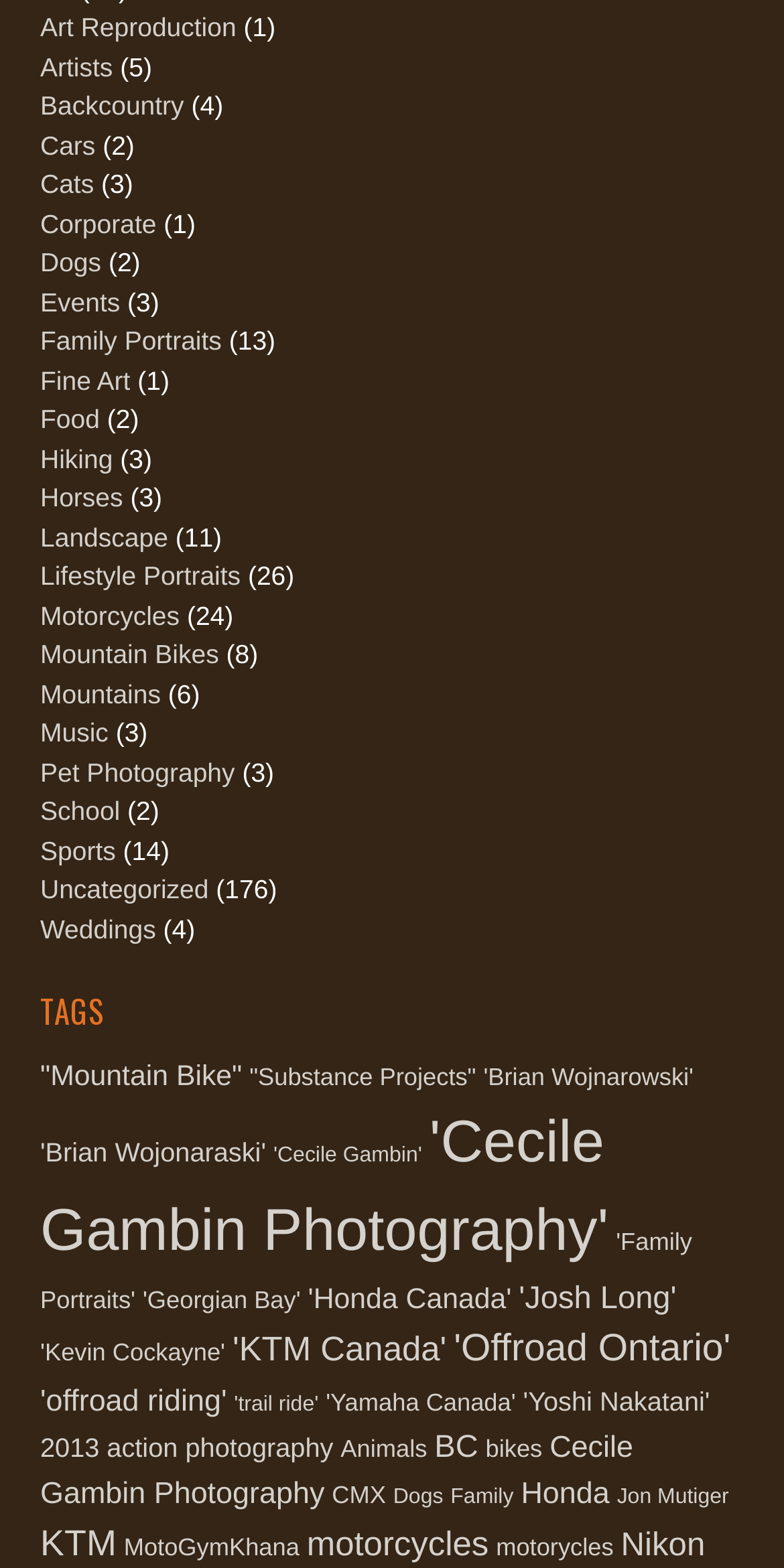Please give a one-word or short phrase response to the following question: 
What is the category with the most items?

Uncategorized